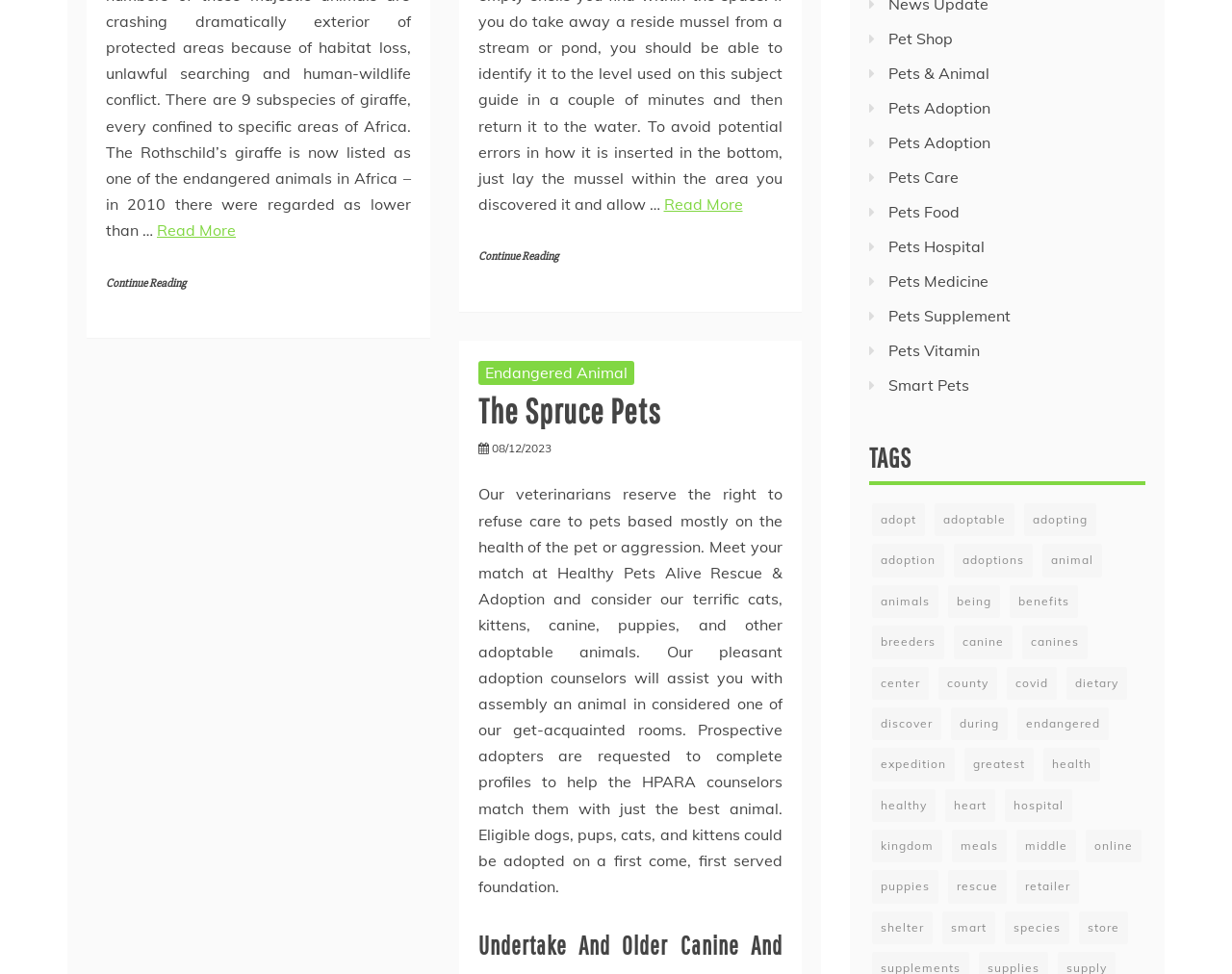Respond to the question below with a single word or phrase:
How many links are there in the 'TAGS' section?

24